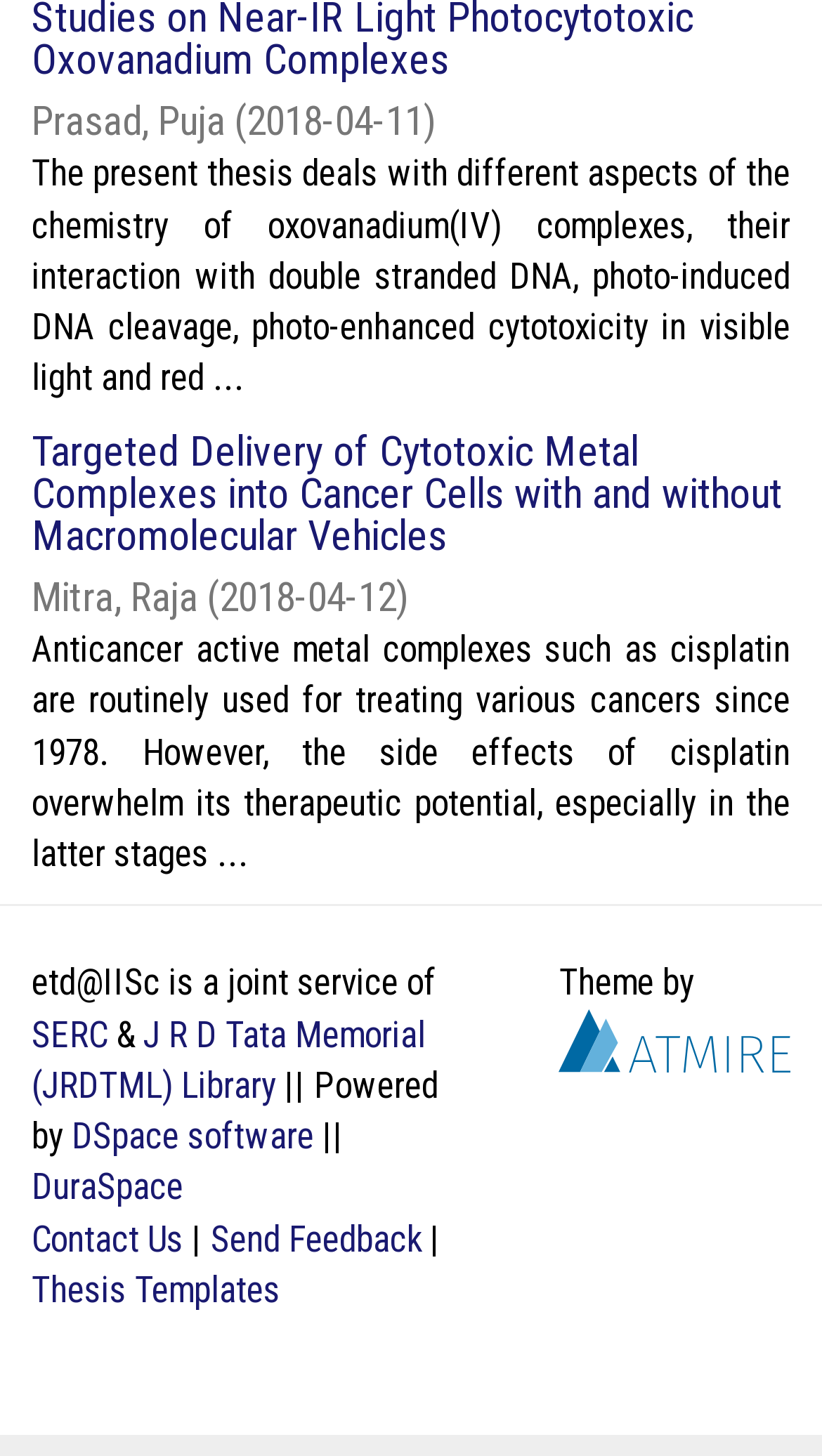Find the bounding box coordinates of the clickable region needed to perform the following instruction: "Send Feedback". The coordinates should be provided as four float numbers between 0 and 1, i.e., [left, top, right, bottom].

[0.256, 0.836, 0.513, 0.865]